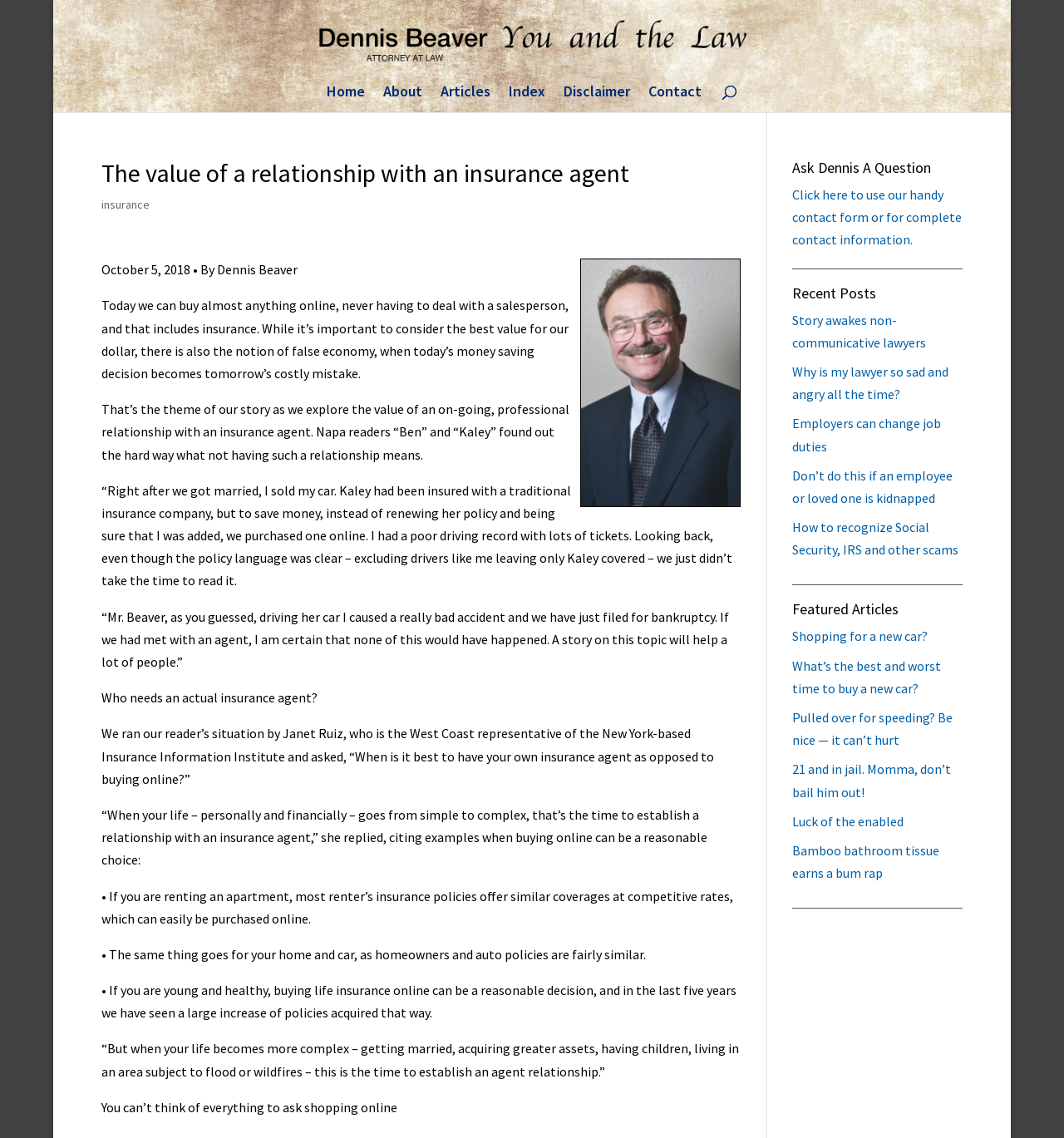How many headings are there in the webpage?
Respond to the question with a single word or phrase according to the image.

4